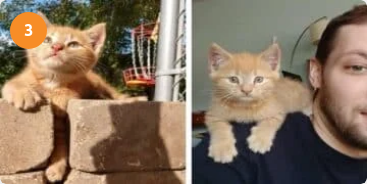Give a meticulous account of what the image depicts.

This image showcases a delightful moment featuring a playful ginger kitten perched on a ledge, gazing curiously into the distance on the left, while on the right, the same kitten is comfortably resting on the shoulder of a smiling man. The contrasting settings illustrate the bond between humans and animals, emphasizing warmth and companionship. In the background of the left image, hints of a vibrant outdoor play area can be seen, suggesting a playful environment for the kitten. This scene captures not just the adorable nature of the kitten but also the joy it brings to its new human friend, encapsulating the heartwarming theme of rescue and new beginnings highlighted in the surrounding stories.